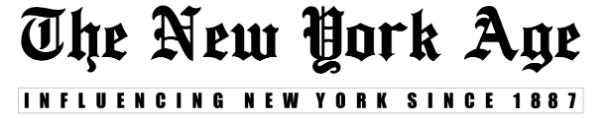In what year was the newspaper established?
Use the image to give a comprehensive and detailed response to the question.

The tagline 'Influencing New York Since 1887' is examined, and the year 1887 is identified as the establishment year of the newspaper.